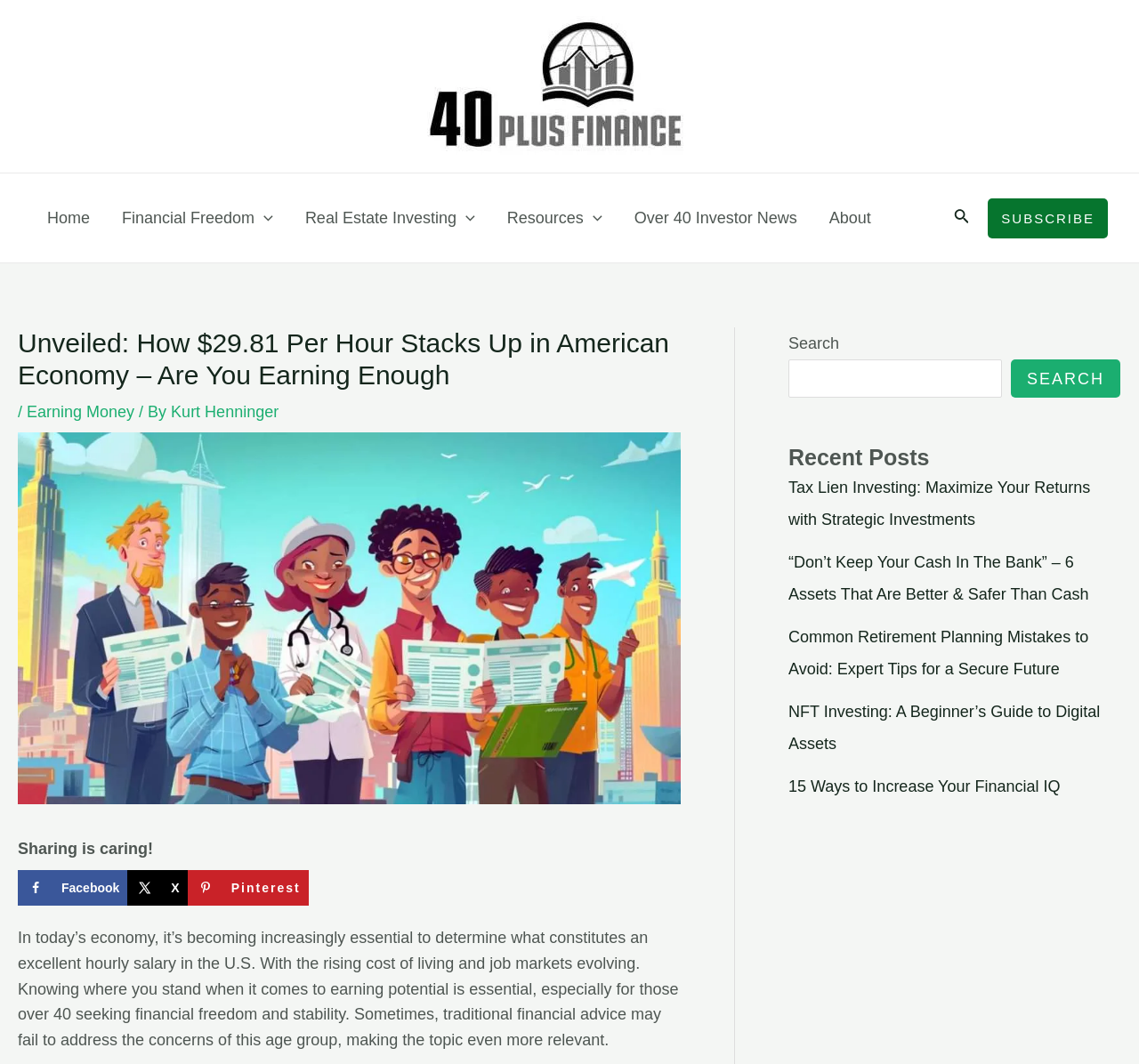What is the topic of the main article?
Provide a detailed and well-explained answer to the question.

I determined the topic of the main article by reading the heading 'Unveiled: How $29.81 Per Hour Stacks Up in American Economy – Are You Earning Enough' and the subsequent text, which discusses the importance of knowing one's hourly salary in the U.S. economy.